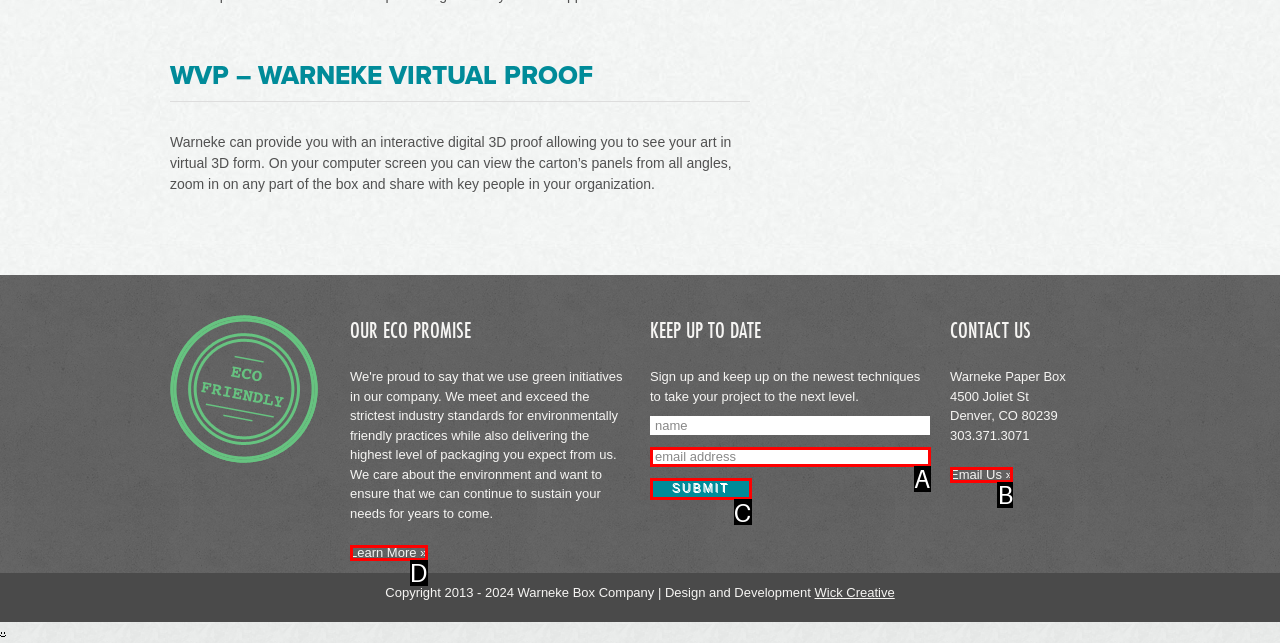Which HTML element fits the description: Learn More »? Respond with the letter of the appropriate option directly.

D